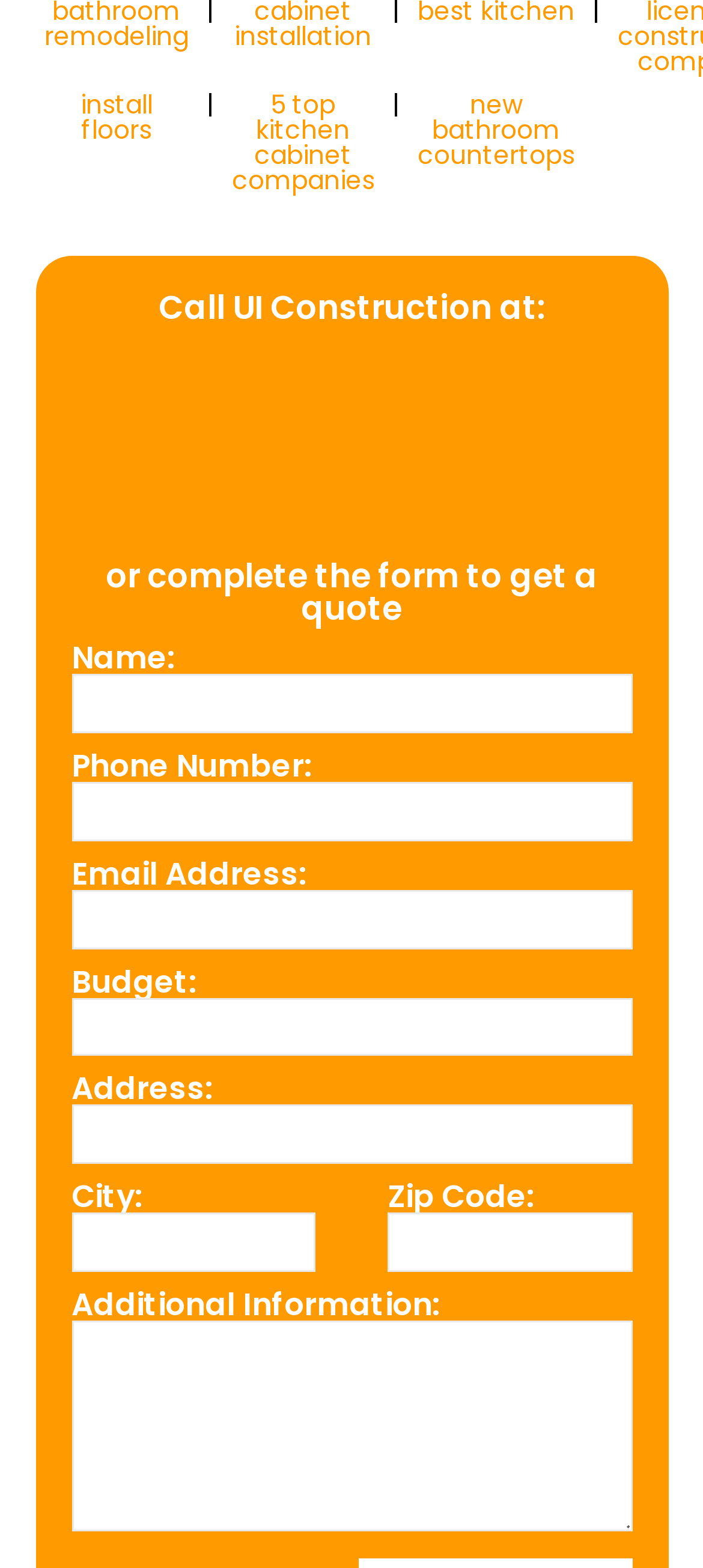For the element described, predict the bounding box coordinates as (top-left x, top-left y, bottom-right x, bottom-right y). All values should be between 0 and 1. Element description: (954) 526-4711

[0.186, 0.217, 0.814, 0.338]